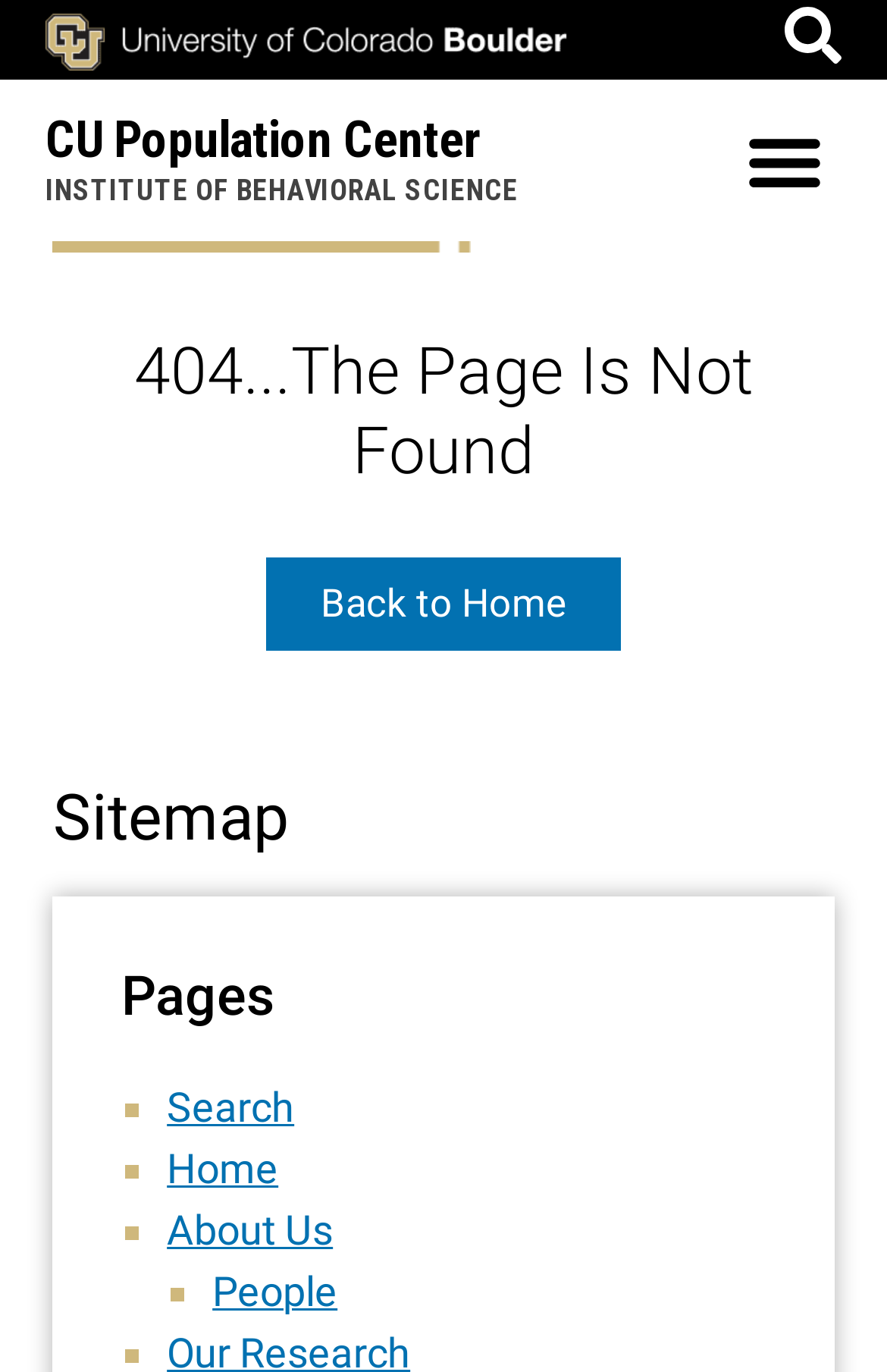What is the name of the institute?
Kindly offer a detailed explanation using the data available in the image.

I found the answer by looking at the static text element 'INSTITUTE OF BEHAVIORAL SCIENCE' which is located at the top of the page.